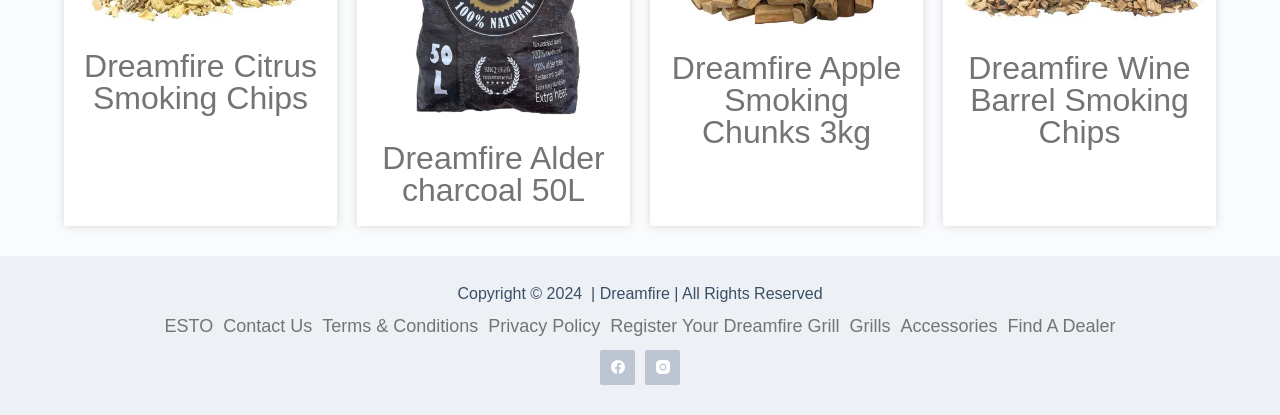Can you specify the bounding box coordinates of the area that needs to be clicked to fulfill the following instruction: "Click on Dreamfire Citrus Smoking Chips"?

[0.066, 0.115, 0.248, 0.279]